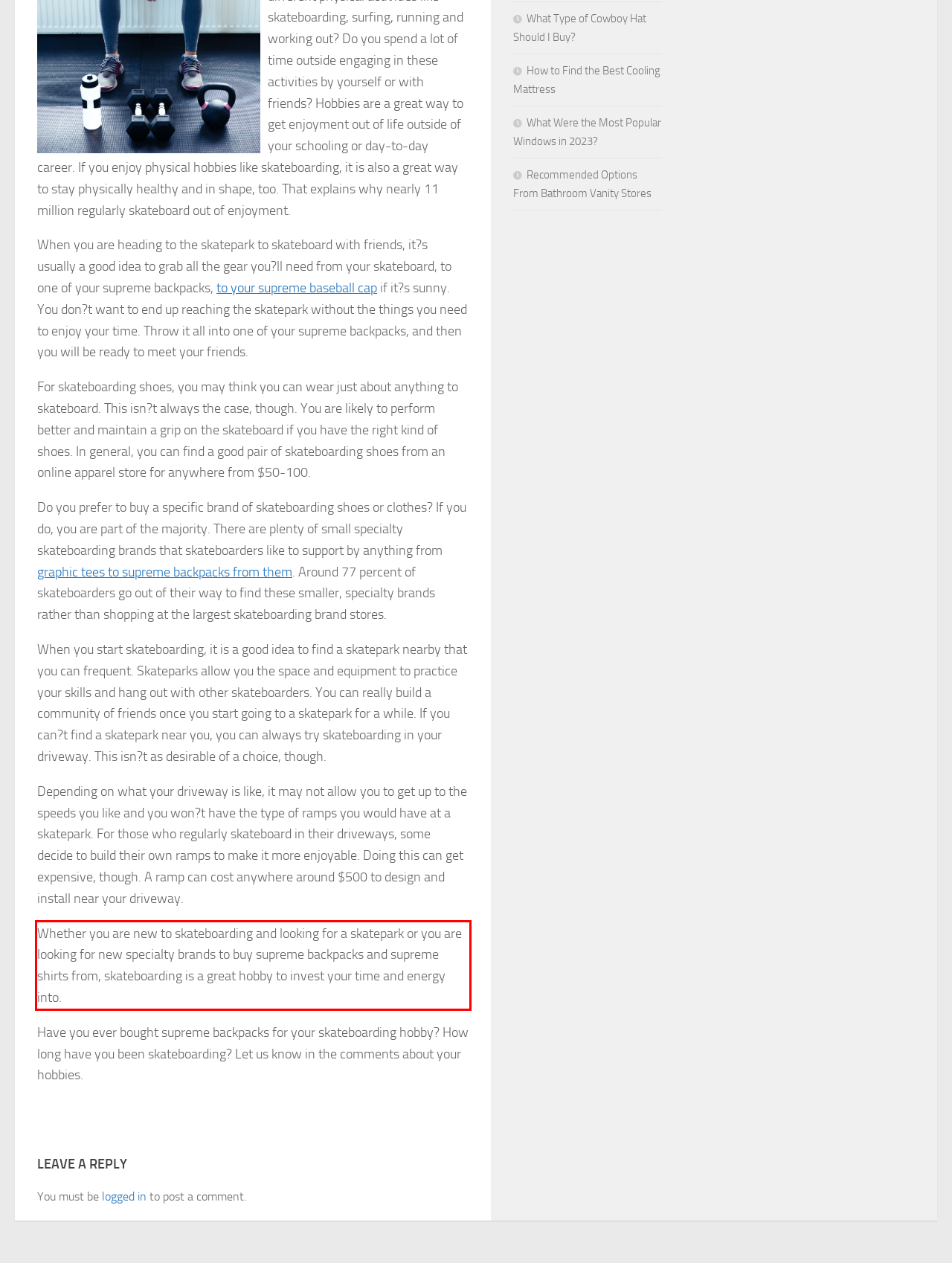Given a screenshot of a webpage, locate the red bounding box and extract the text it encloses.

Whether you are new to skateboarding and looking for a skatepark or you are looking for new specialty brands to buy supreme backpacks and supreme shirts from, skateboarding is a great hobby to invest your time and energy into.